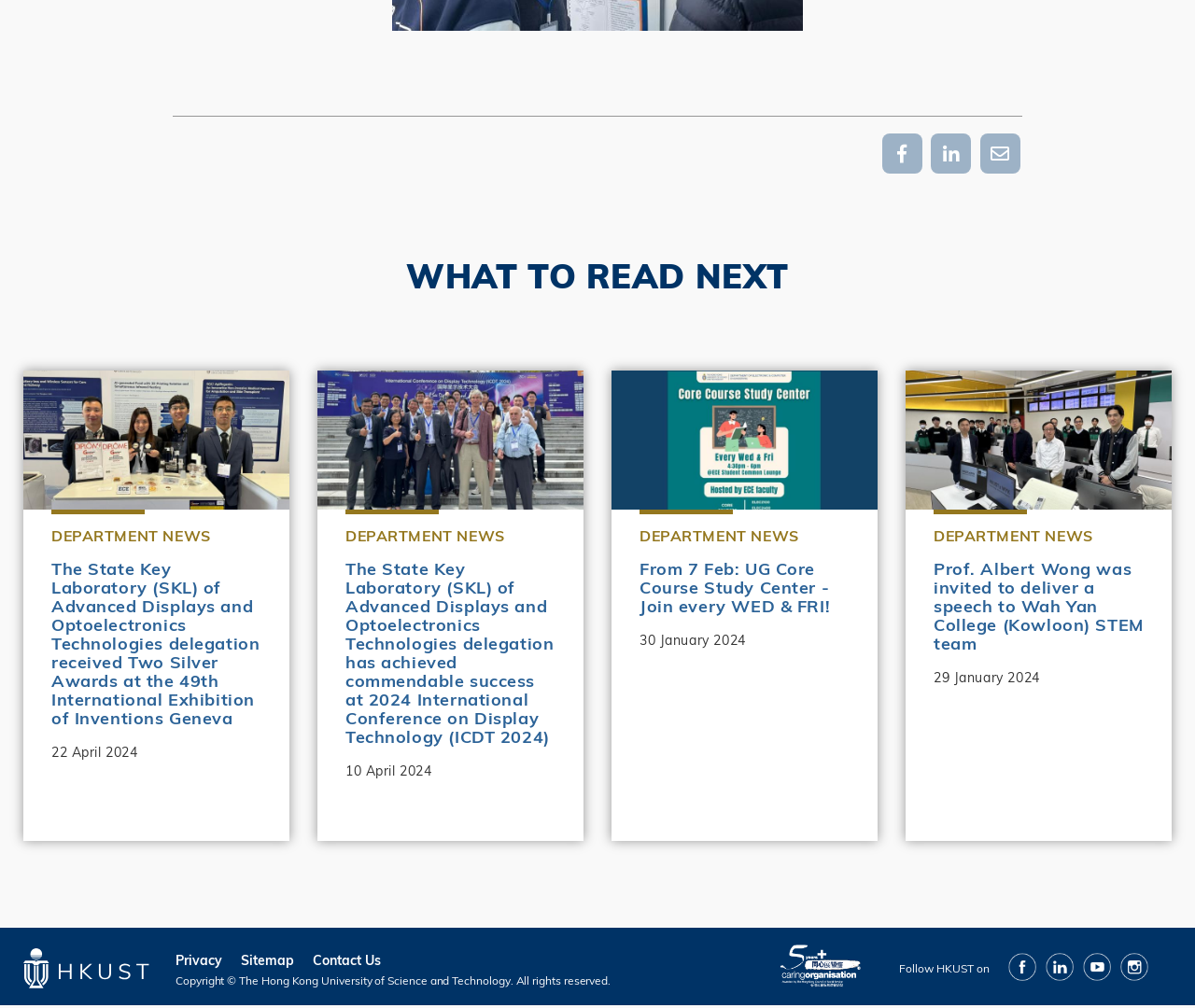Find the bounding box coordinates for the area you need to click to carry out the instruction: "Click the Facebook link". The coordinates should be four float numbers between 0 and 1, indicated as [left, top, right, bottom].

[0.844, 0.946, 0.867, 0.973]